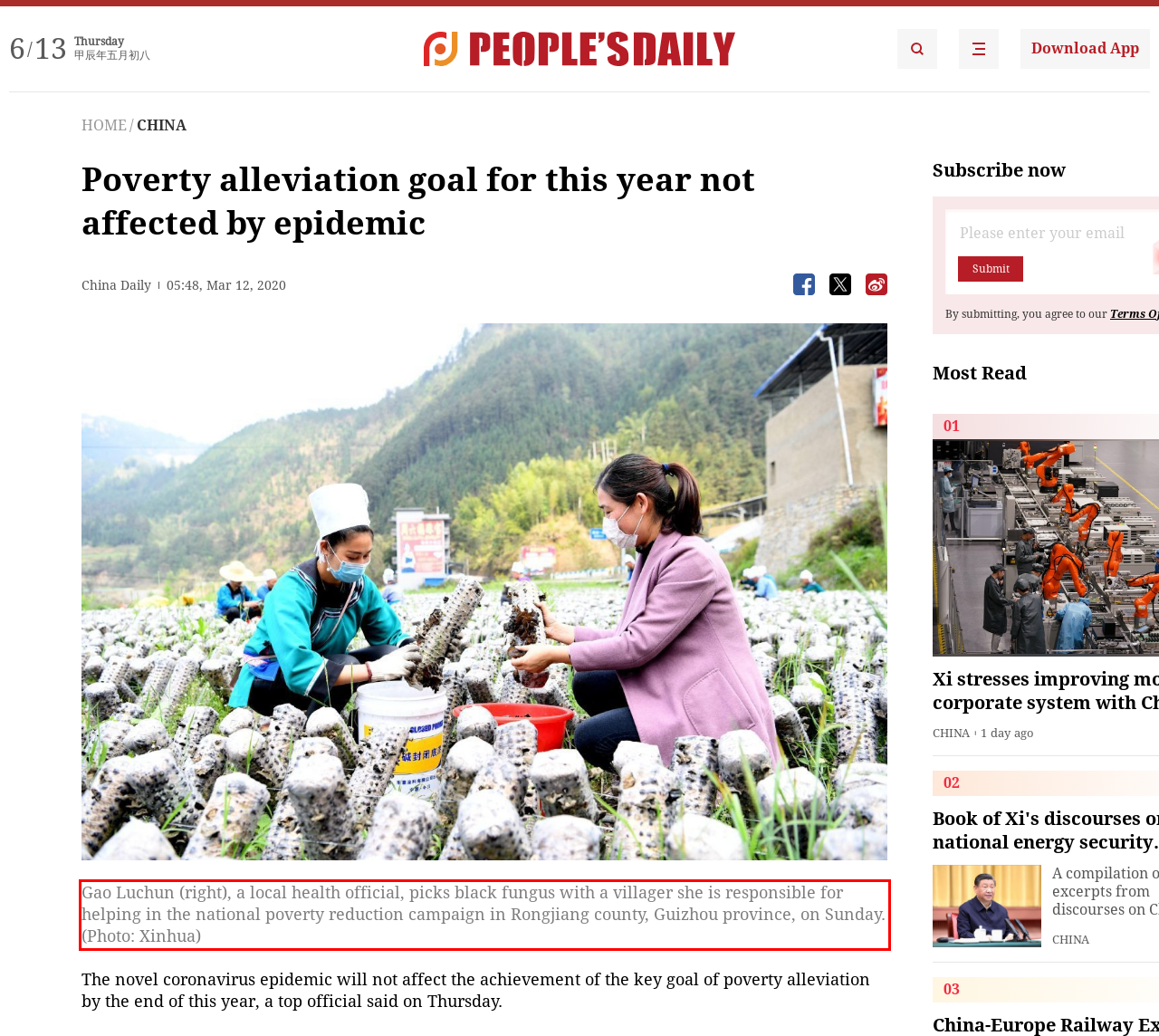Please perform OCR on the UI element surrounded by the red bounding box in the given webpage screenshot and extract its text content.

Gao Luchun (right), a local health official, picks black fungus with a villager she is responsible for helping in the national poverty reduction campaign in Rongjiang county, Guizhou province, on Sunday. (Photo: Xinhua)